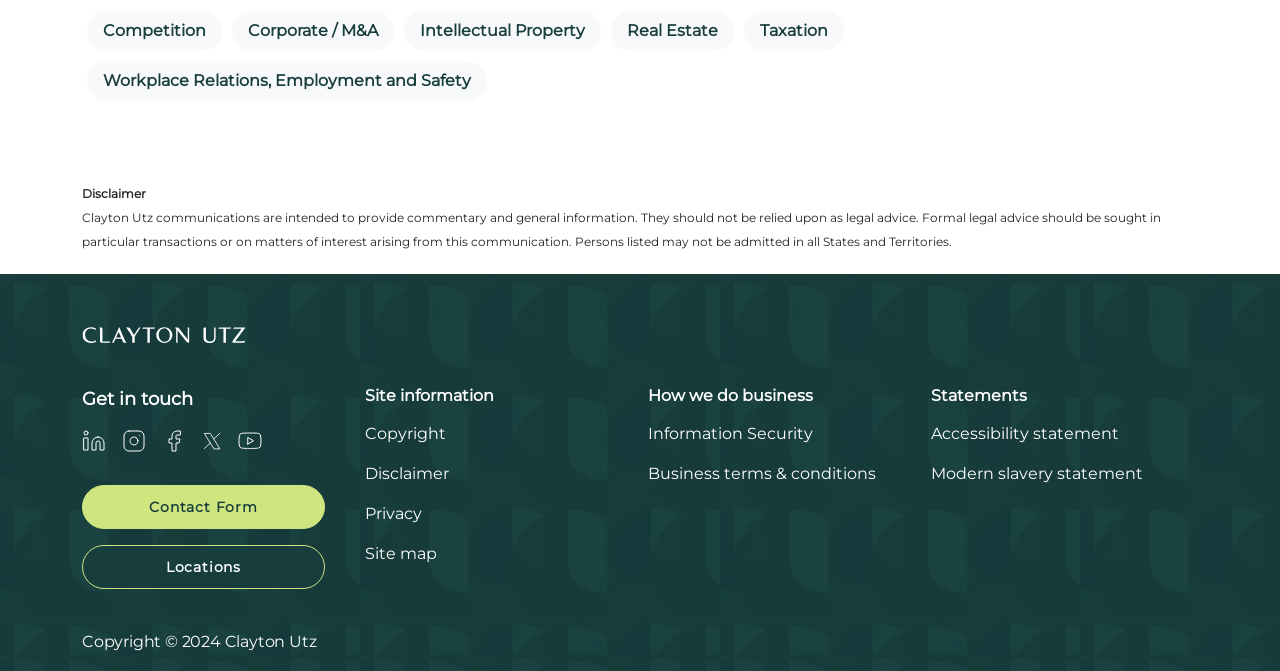Please provide a comprehensive response to the question below by analyzing the image: 
What are the main practice areas of the law firm?

The main practice areas of the law firm can be determined by looking at the links at the top of the webpage, which include 'Competition', 'Corporate / M&A', 'Intellectual Property', 'Real Estate', 'Taxation', and 'Workplace Relations, Employment and Safety'.